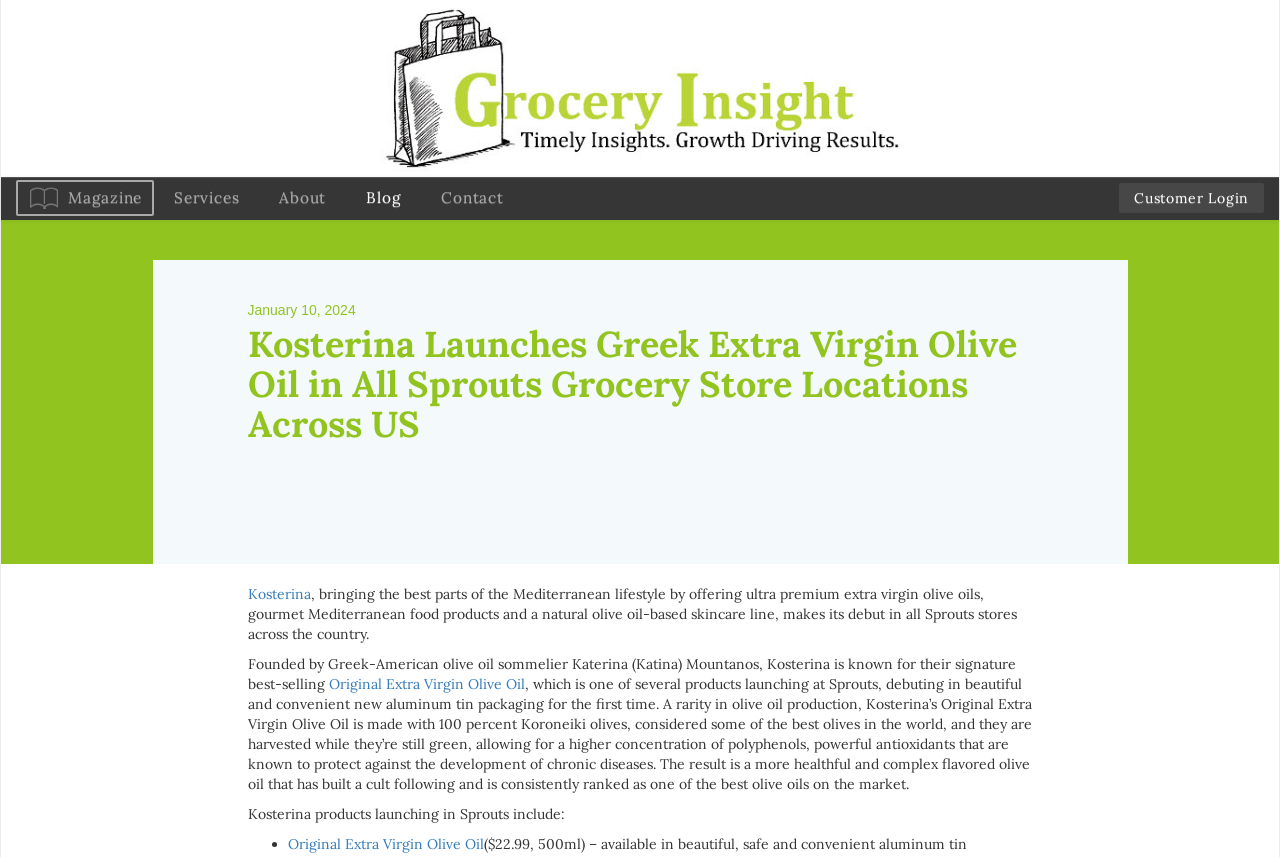What is the new packaging material used for Kosterina's products?
Please provide a comprehensive answer based on the details in the screenshot.

I found the new packaging material by reading the static text element that mentions 'beautiful and convenient new aluminum tin packaging for the first time'.